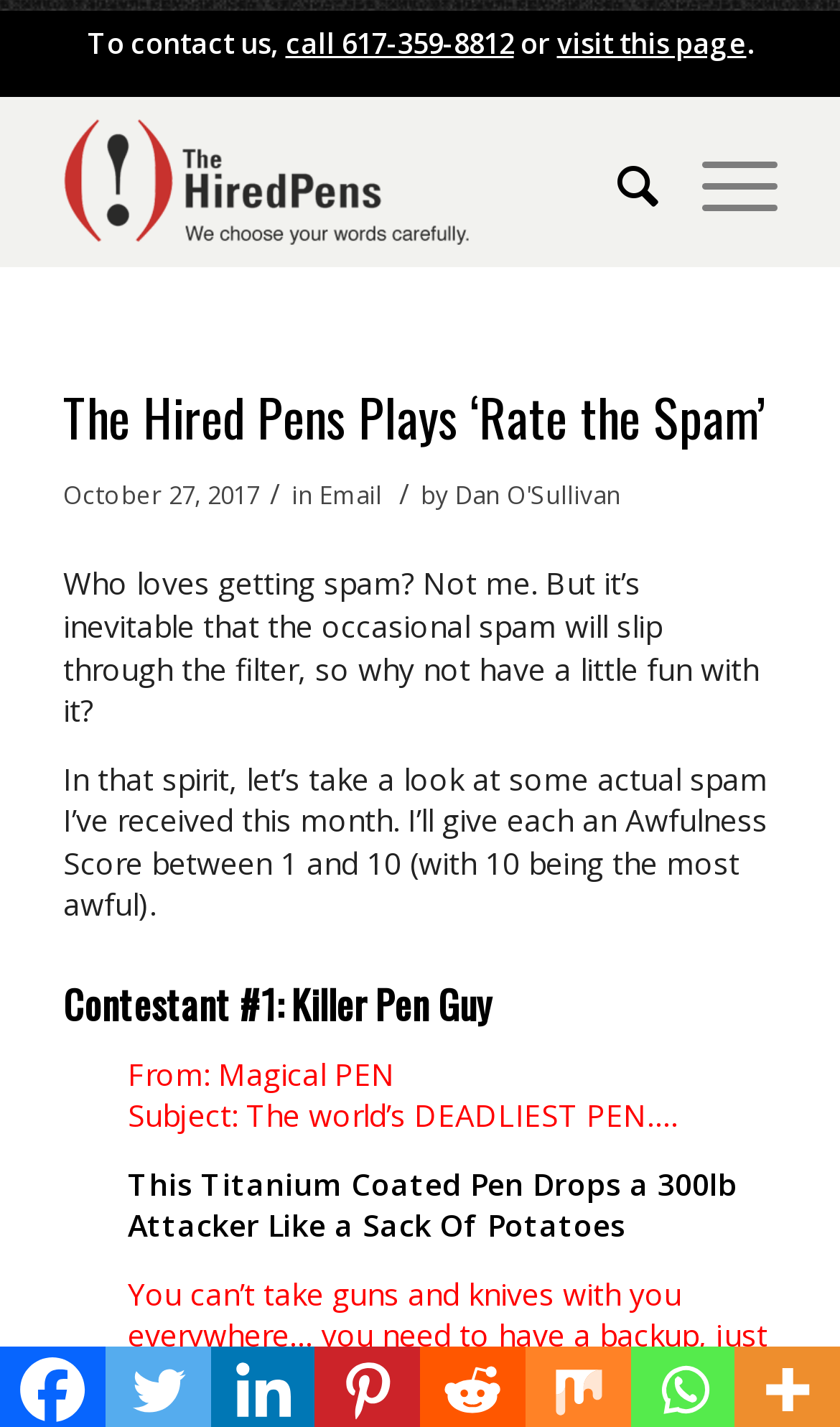Bounding box coordinates are specified in the format (top-left x, top-left y, bottom-right x, bottom-right y). All values are floating point numbers bounded between 0 and 1. Please provide the bounding box coordinate of the region this sentence describes: alt="The Hired Pens"

[0.075, 0.066, 0.755, 0.187]